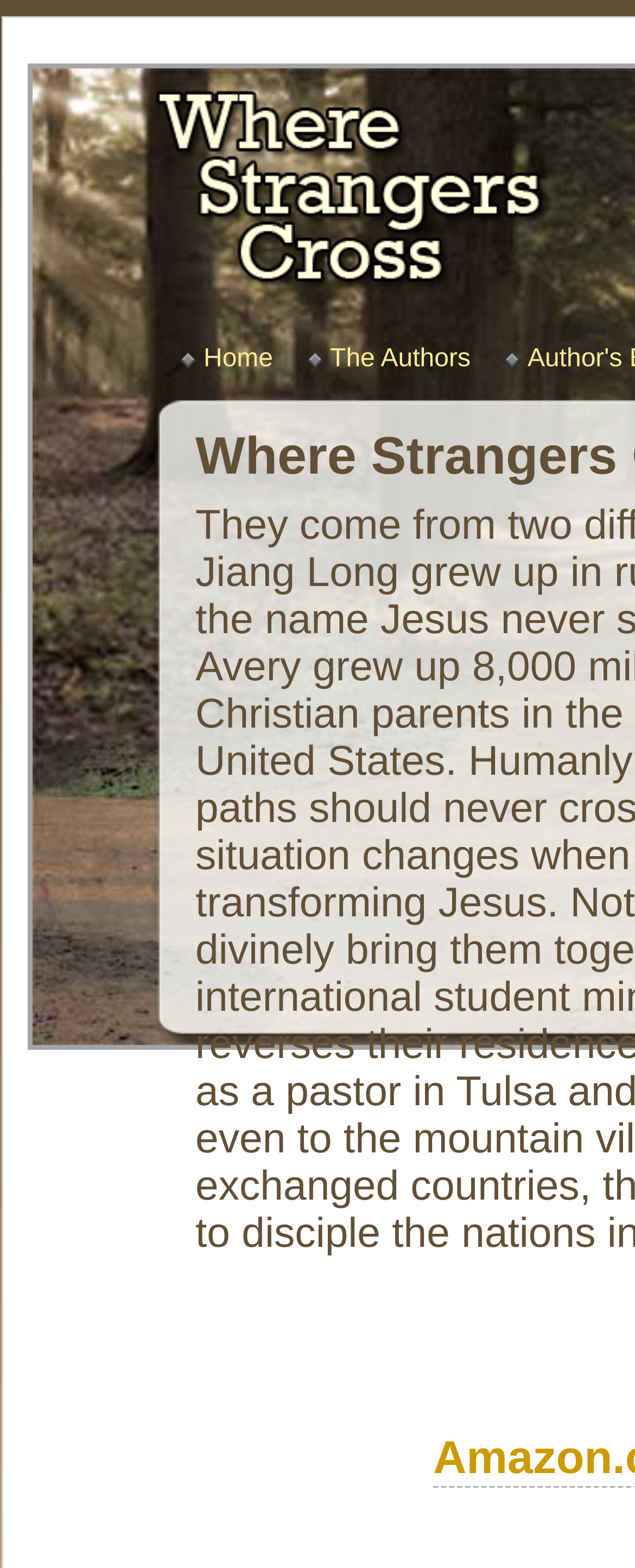Given the description: "Home", determine the bounding box coordinates of the UI element. The coordinates should be formatted as four float numbers between 0 and 1, [left, top, right, bottom].

[0.321, 0.22, 0.43, 0.238]